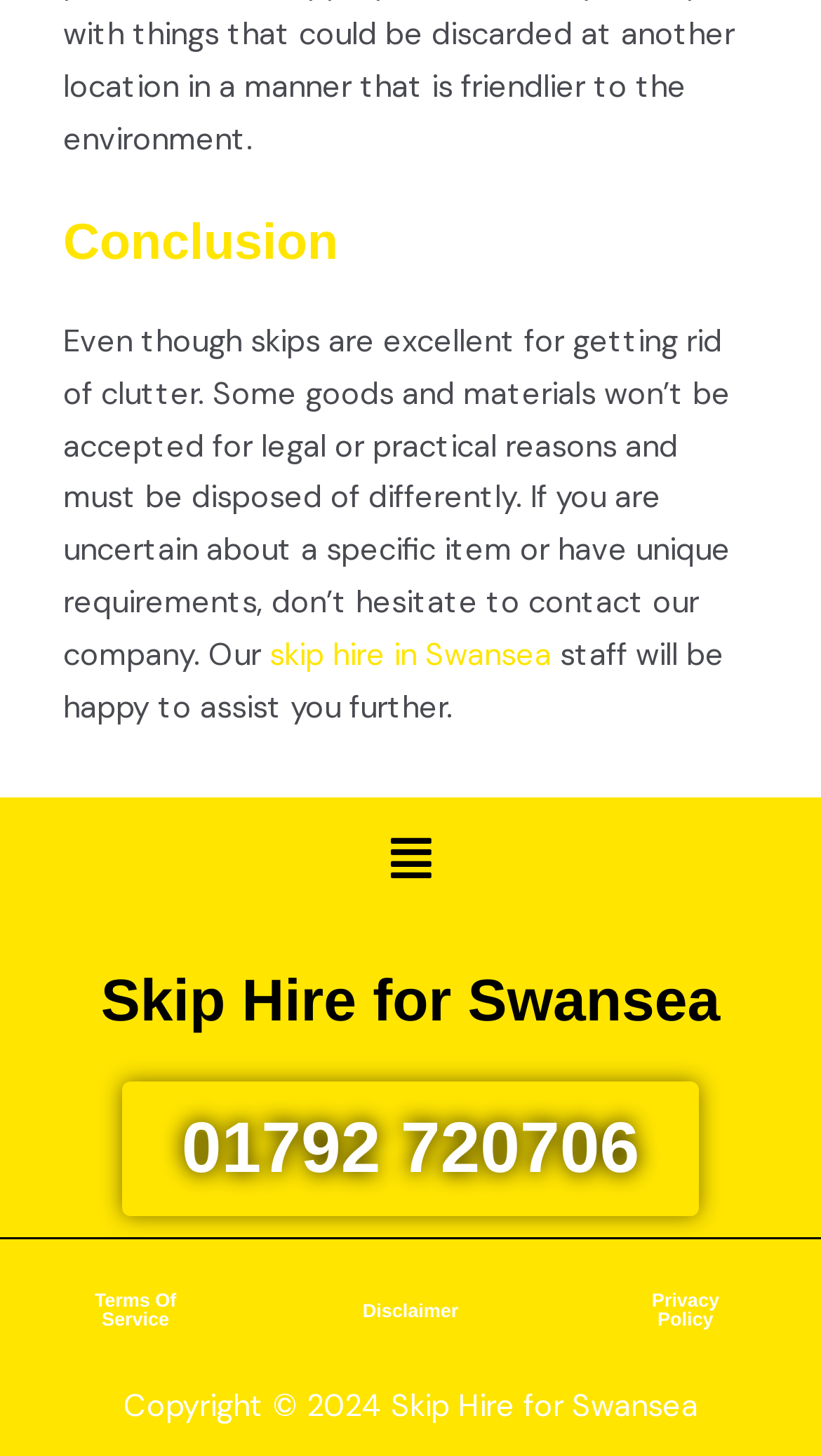Could you please study the image and provide a detailed answer to the question:
What is the company's phone number?

The phone number can be found on the webpage, specifically in the link element with the text '01792 720706', which is located below the heading 'Skip Hire for Swansea'.